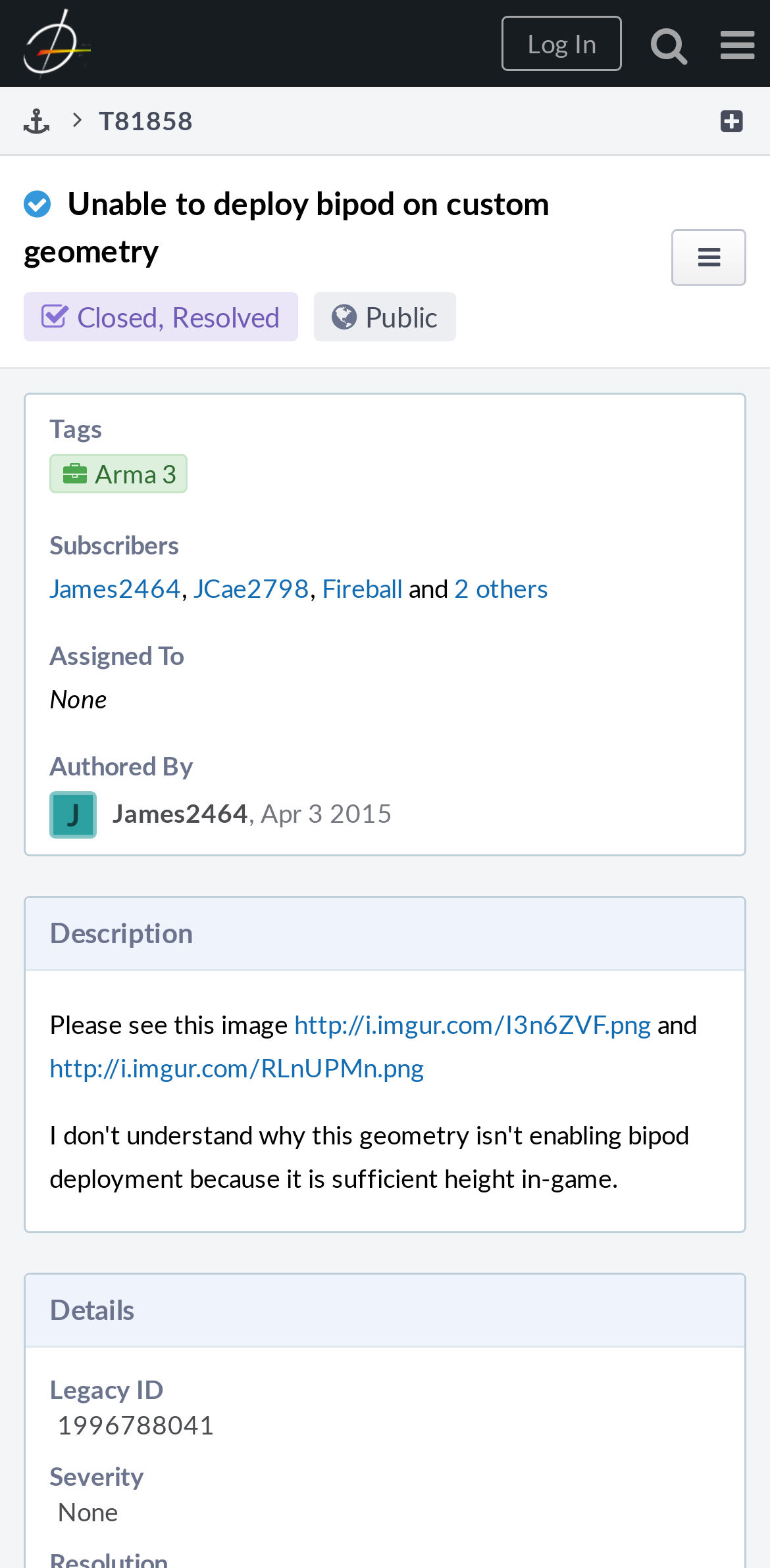Utilize the details in the image to thoroughly answer the following question: What is the status of the issue?

The status of the issue can be determined by looking at the heading 'Unable to deploy bipod on custom geometry Closed, ResolvedPublic' which indicates that the issue is closed and resolved.